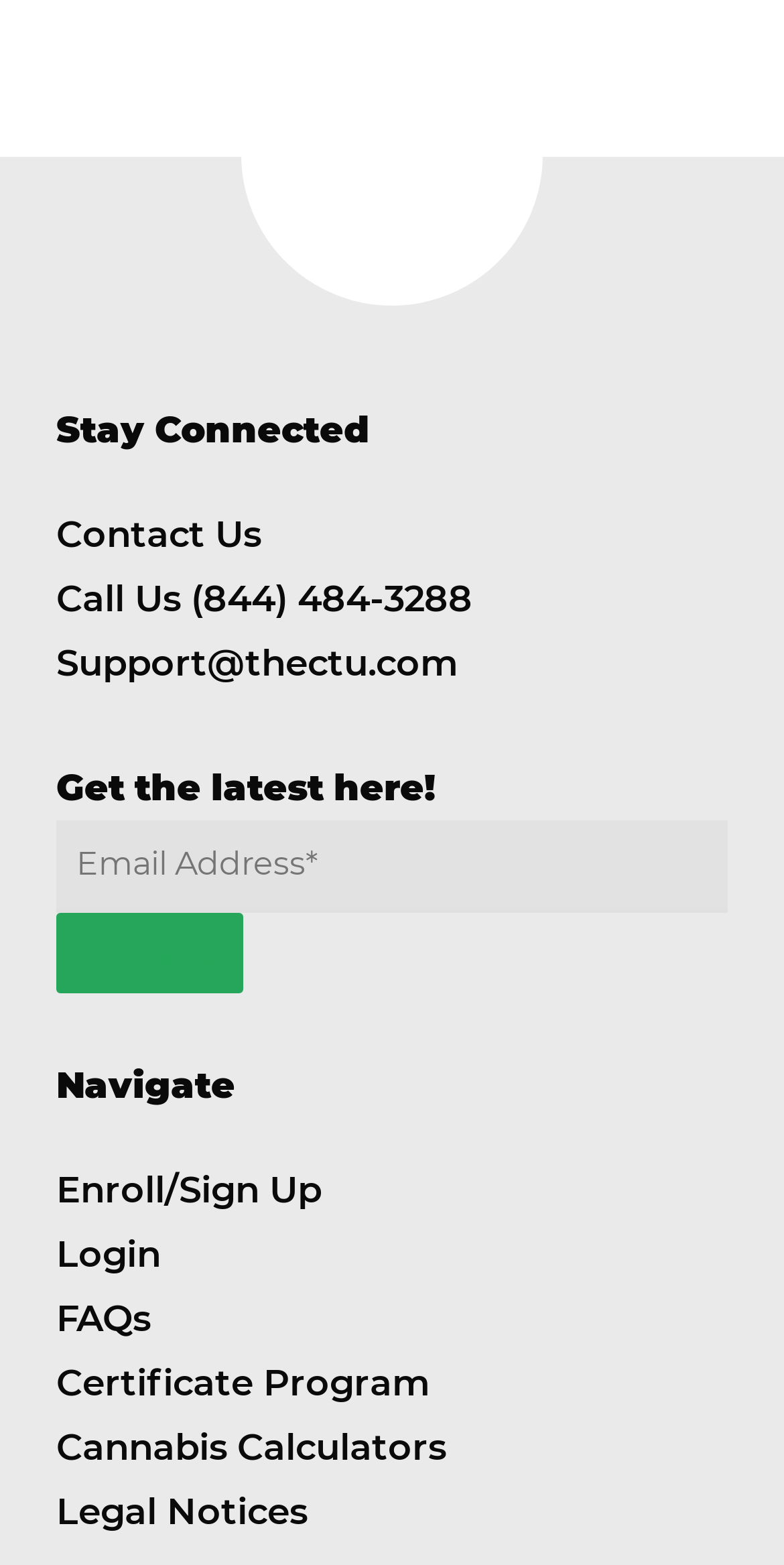Identify the bounding box coordinates necessary to click and complete the given instruction: "Submit the form".

[0.072, 0.583, 0.31, 0.635]